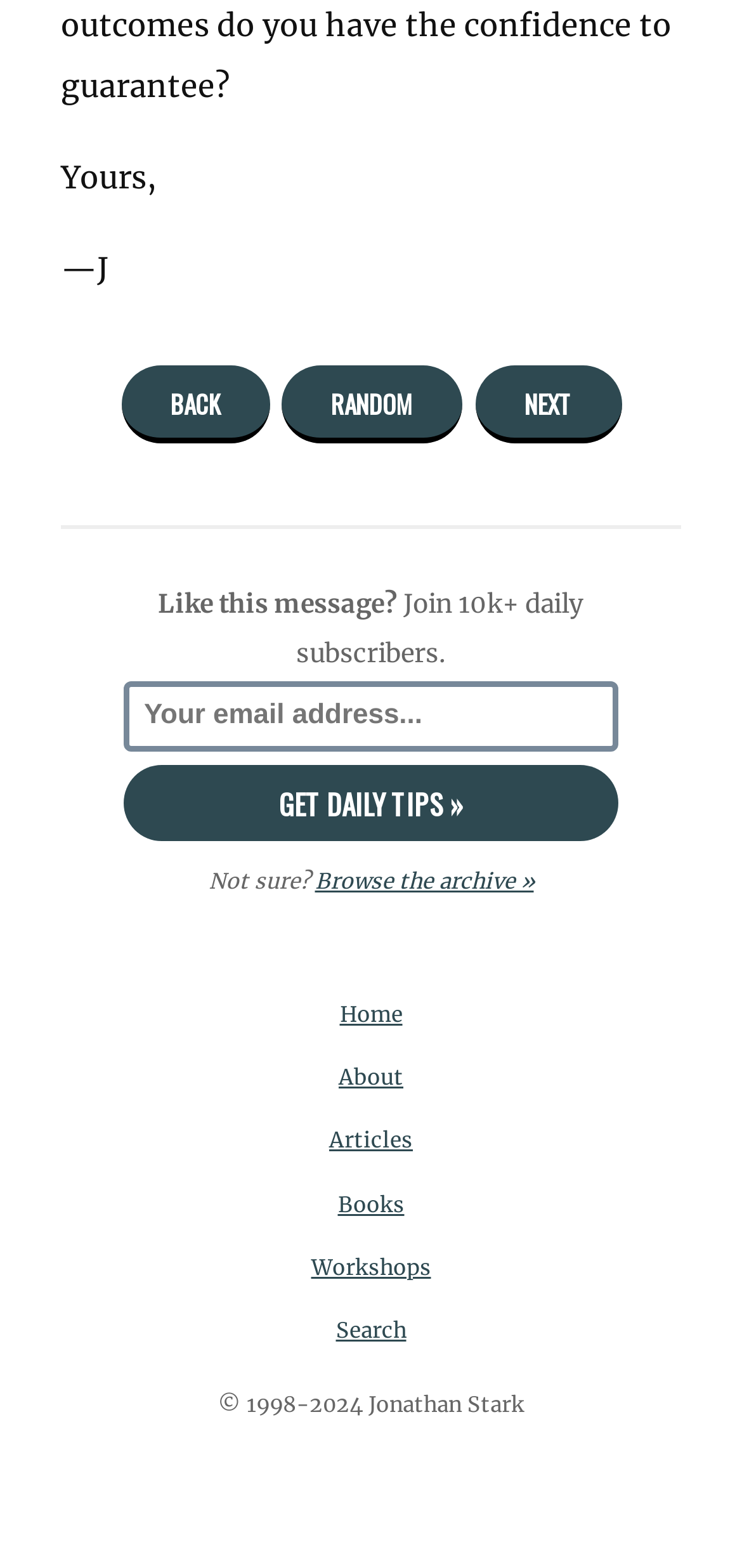Use a single word or phrase to answer the following:
What is the purpose of the textbox?

To enter email address